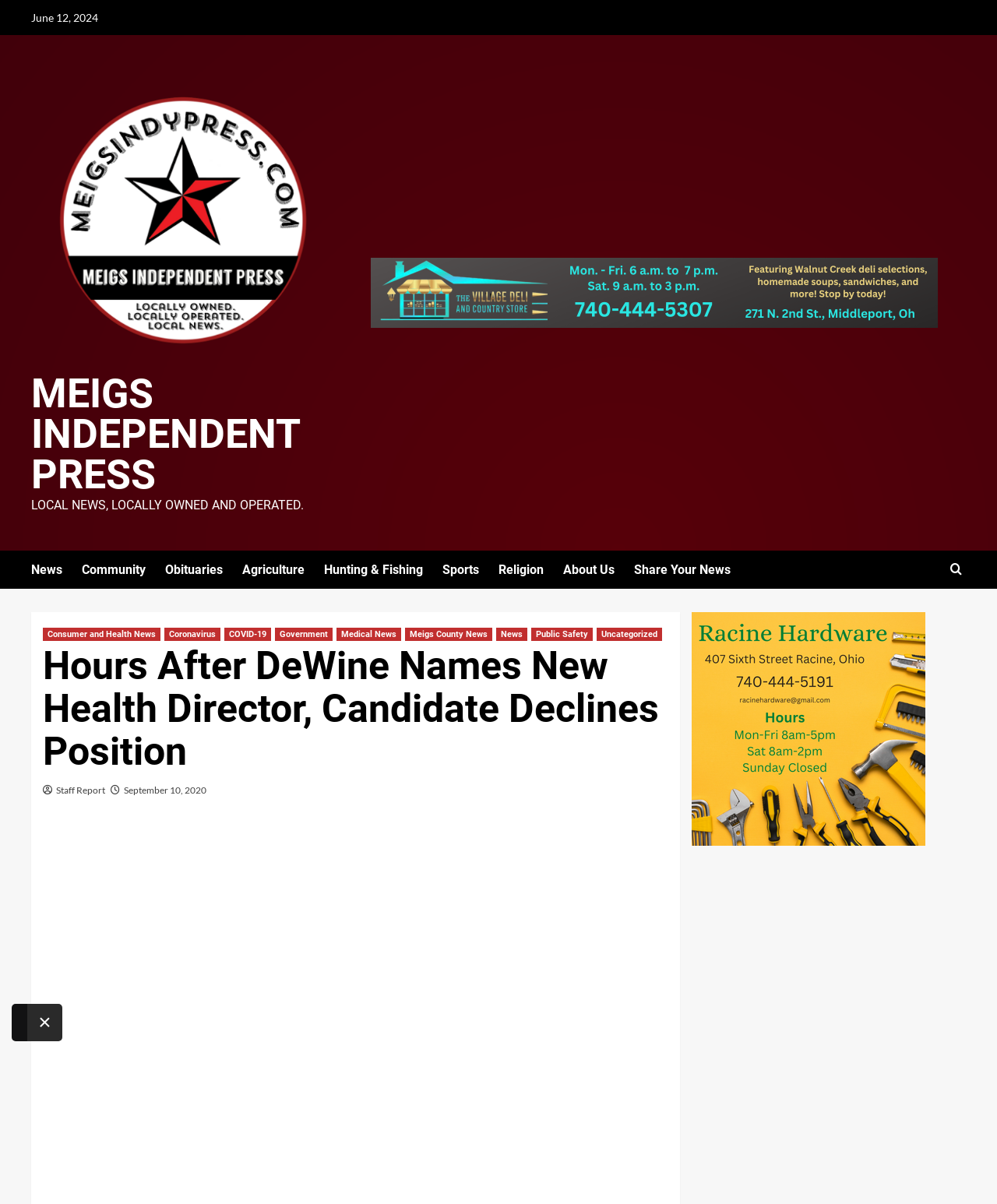What is the author of the news article?
From the details in the image, provide a complete and detailed answer to the question.

The author of the news article can be found below the title of the article, where it says 'Staff Report' in a link element.